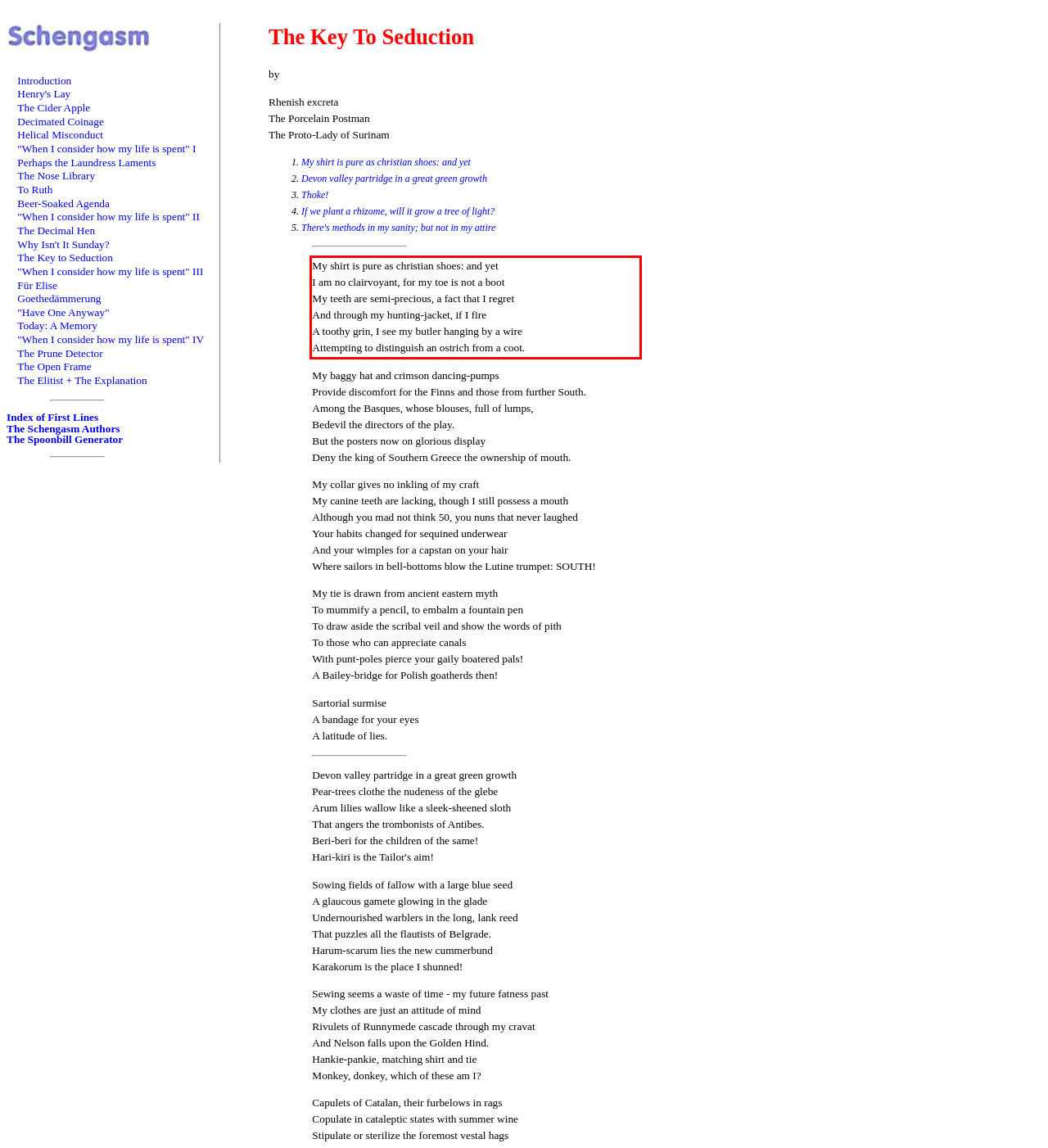Analyze the screenshot of the webpage and extract the text from the UI element that is inside the red bounding box.

My shirt is pure as christian shoes: and yet I am no clairvoyant, for my toe is not a boot My teeth are semi-precious, a fact that I regret And through my hunting-jacket, if I fire A toothy grin, I see my butler hanging by a wire Attempting to distinguish an ostrich from a coot.